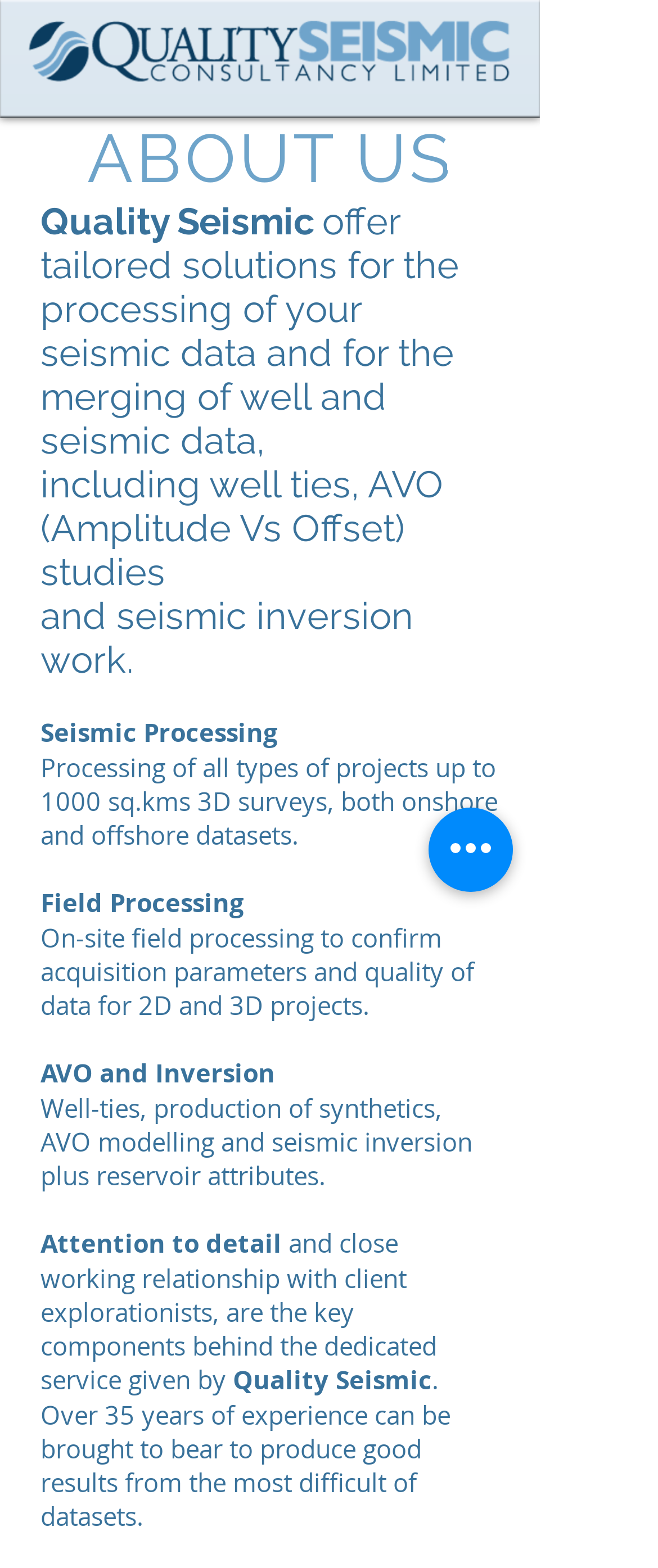How many years of experience does Quality Seismic have?
Could you give a comprehensive explanation in response to this question?

According to the webpage, Quality Seismic has over 35 years of experience that can be brought to bear to produce good results from the most difficult of datasets.